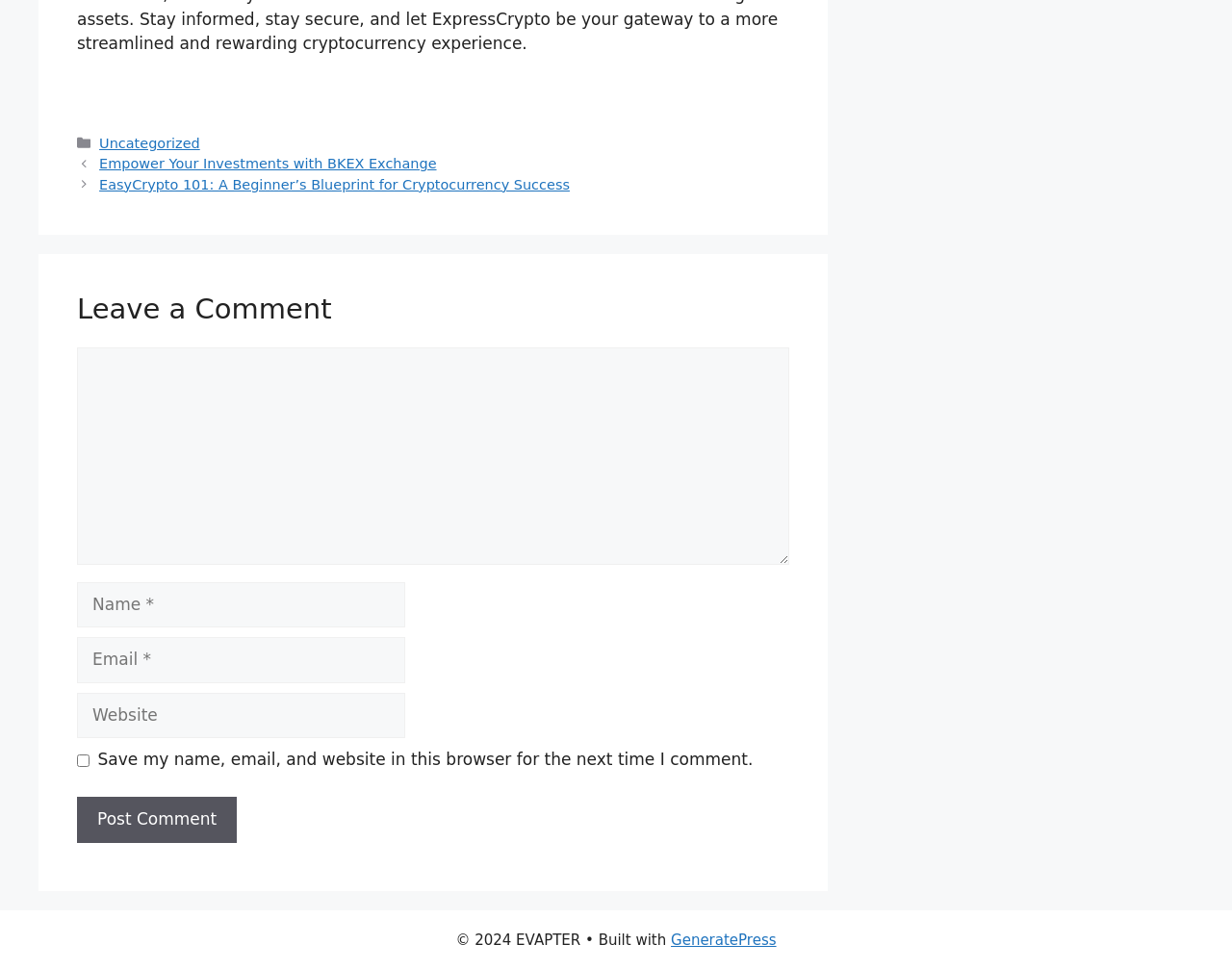Please determine the bounding box coordinates of the element's region to click in order to carry out the following instruction: "Leave a comment". The coordinates should be four float numbers between 0 and 1, i.e., [left, top, right, bottom].

[0.062, 0.301, 0.641, 0.339]